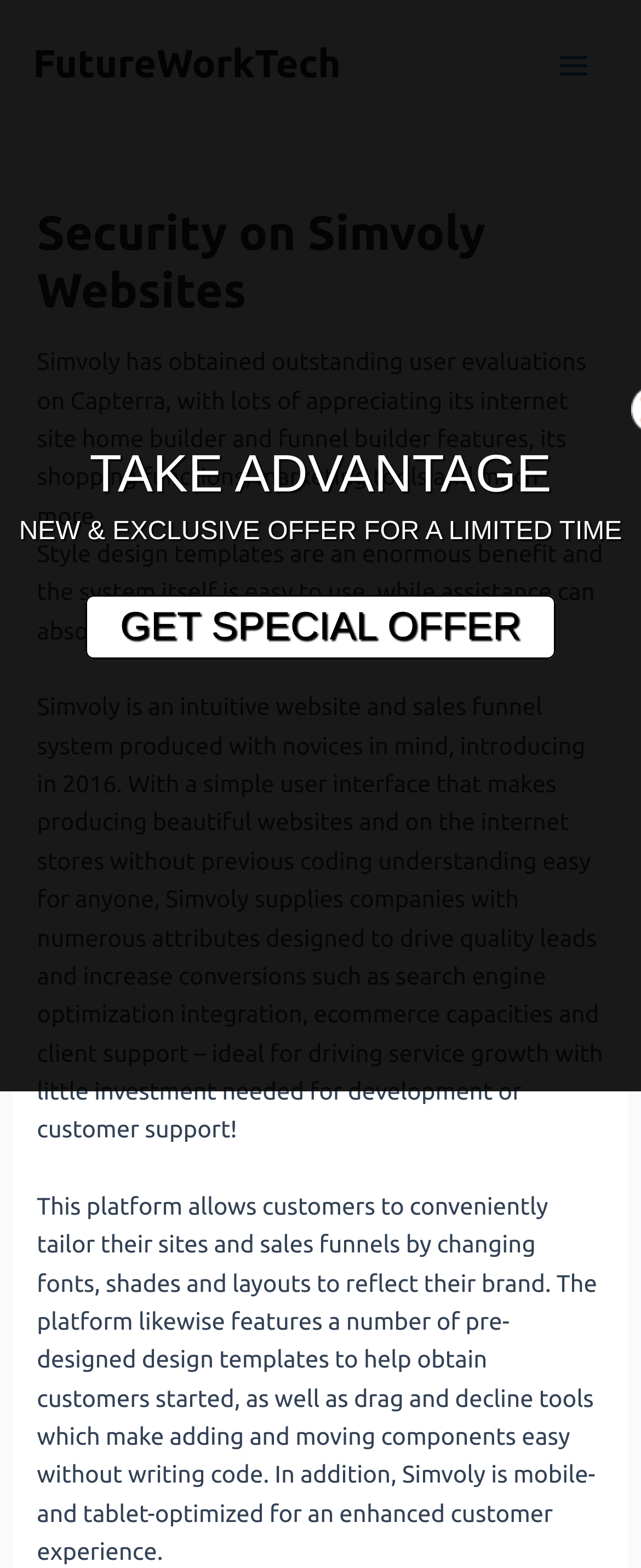Please provide a brief answer to the following inquiry using a single word or phrase:
What is Simvoly?

Website and sales funnel system